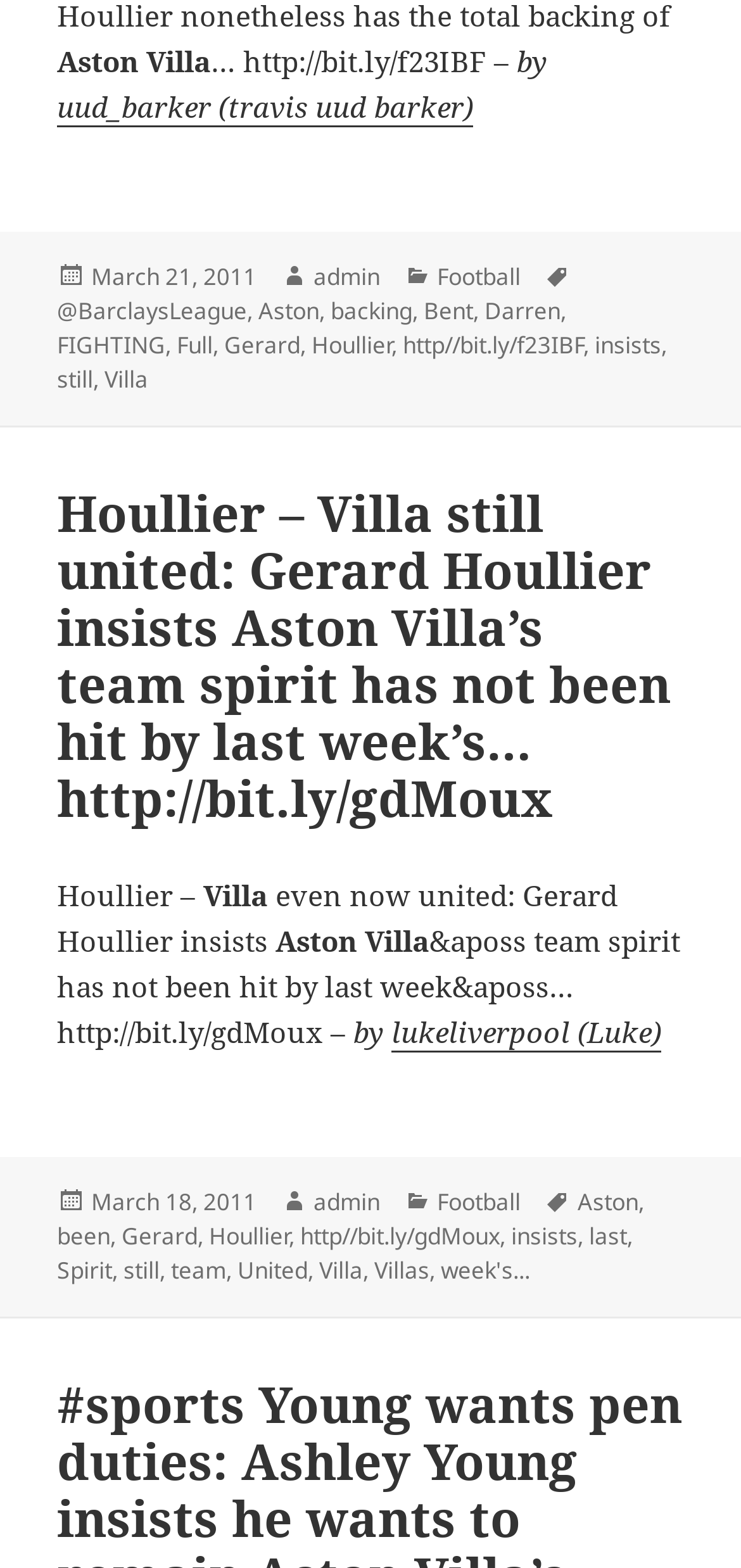Please find the bounding box coordinates of the element that needs to be clicked to perform the following instruction: "Click on the link to view the tags". The bounding box coordinates should be four float numbers between 0 and 1, represented as [left, top, right, bottom].

[0.777, 0.165, 0.844, 0.186]